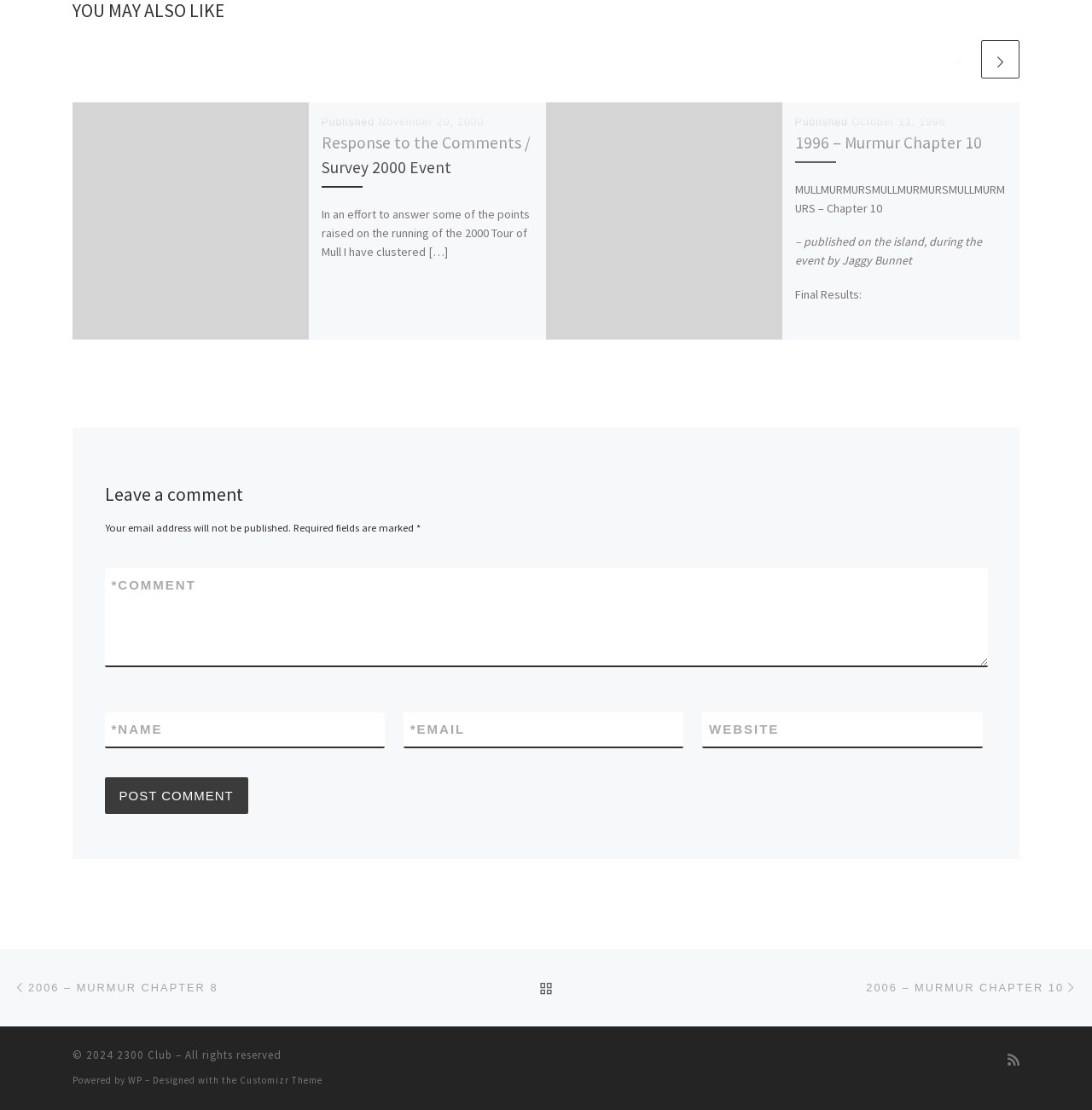Locate the bounding box coordinates of the area where you should click to accomplish the instruction: "Click the 'Response to the Comments / Survey 2000 Event' link".

[0.294, 0.119, 0.486, 0.16]